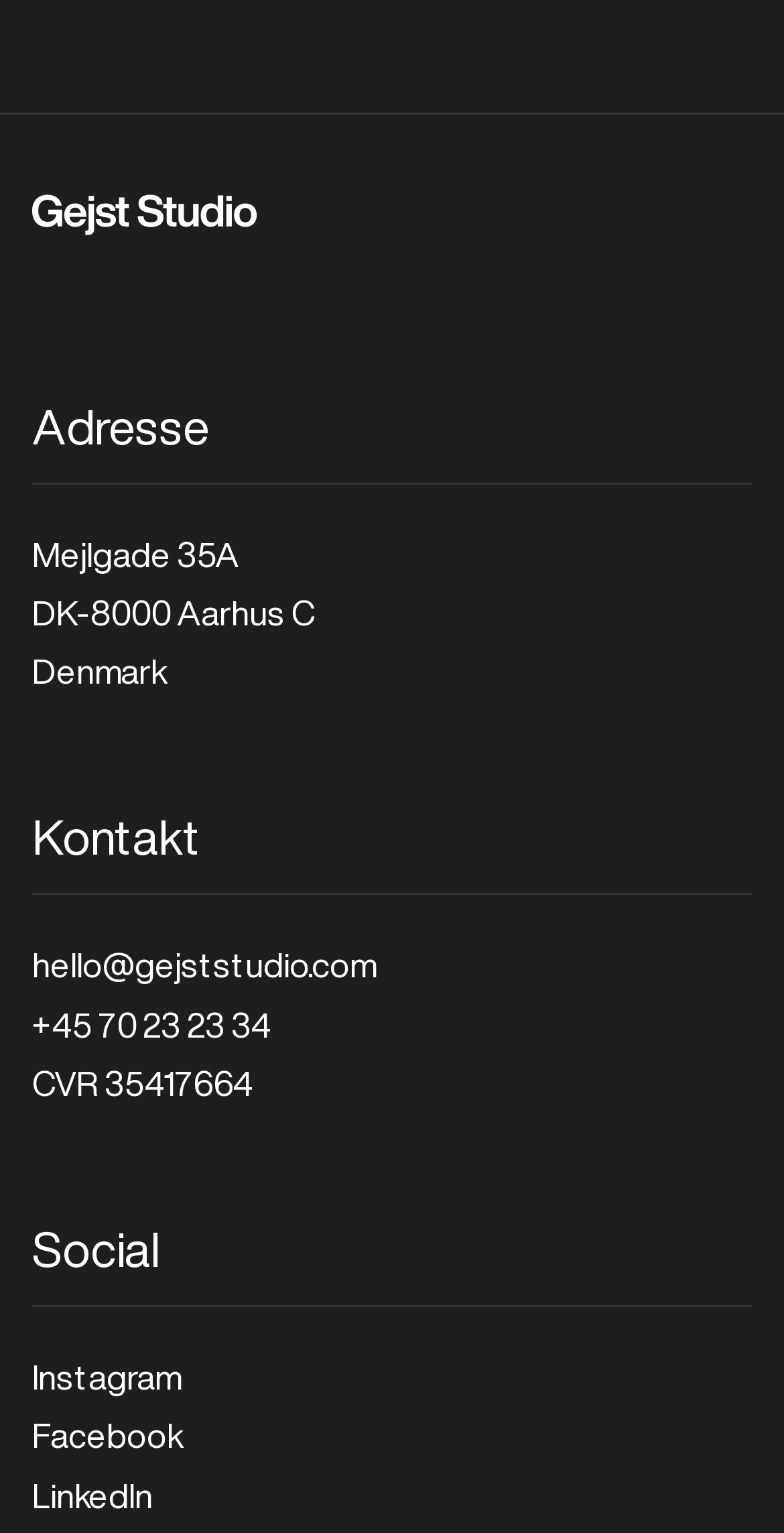What is the CVR number of Gejst Studio?
Using the visual information, reply with a single word or short phrase.

35417664